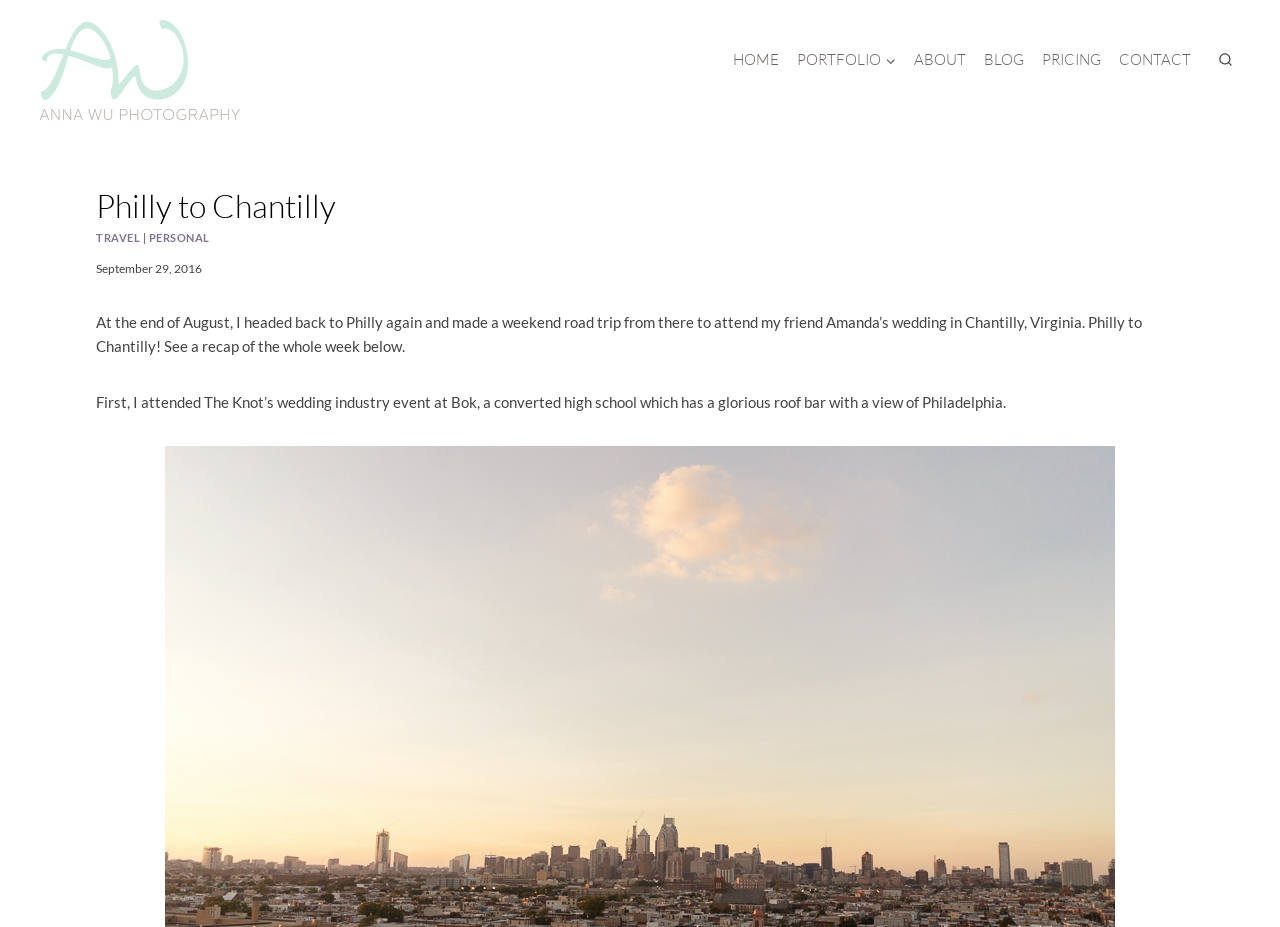Locate the coordinates of the bounding box for the clickable region that fulfills this instruction: "go to home page".

[0.566, 0.042, 0.616, 0.087]